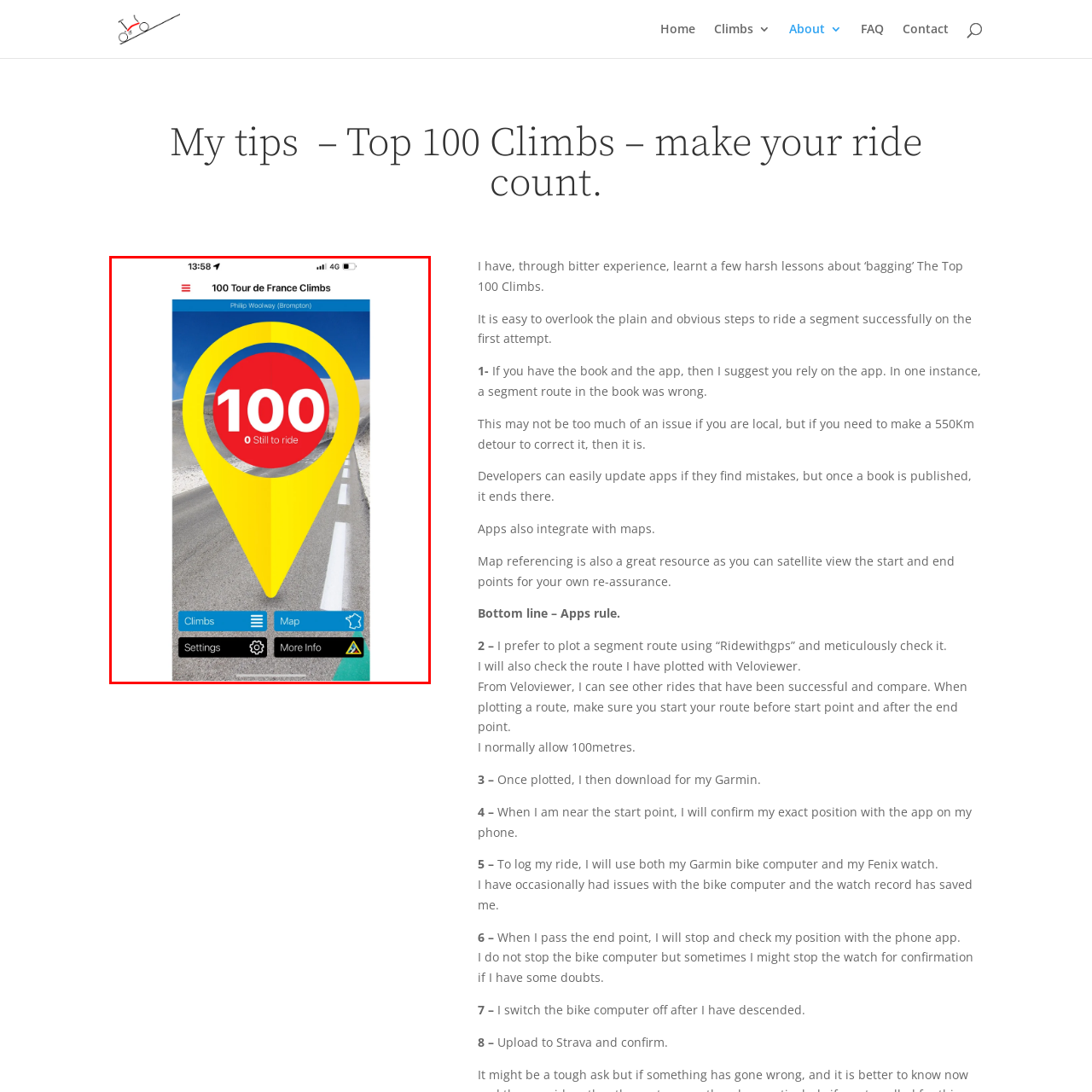What is the current status of the user's climbs?
Analyze the content within the red bounding box and offer a detailed answer to the question.

The text '0 Still to ride' is displayed below the yellow location pin, indicating that the user has successfully completed all the designated climbs and has no more climbs left to ride.